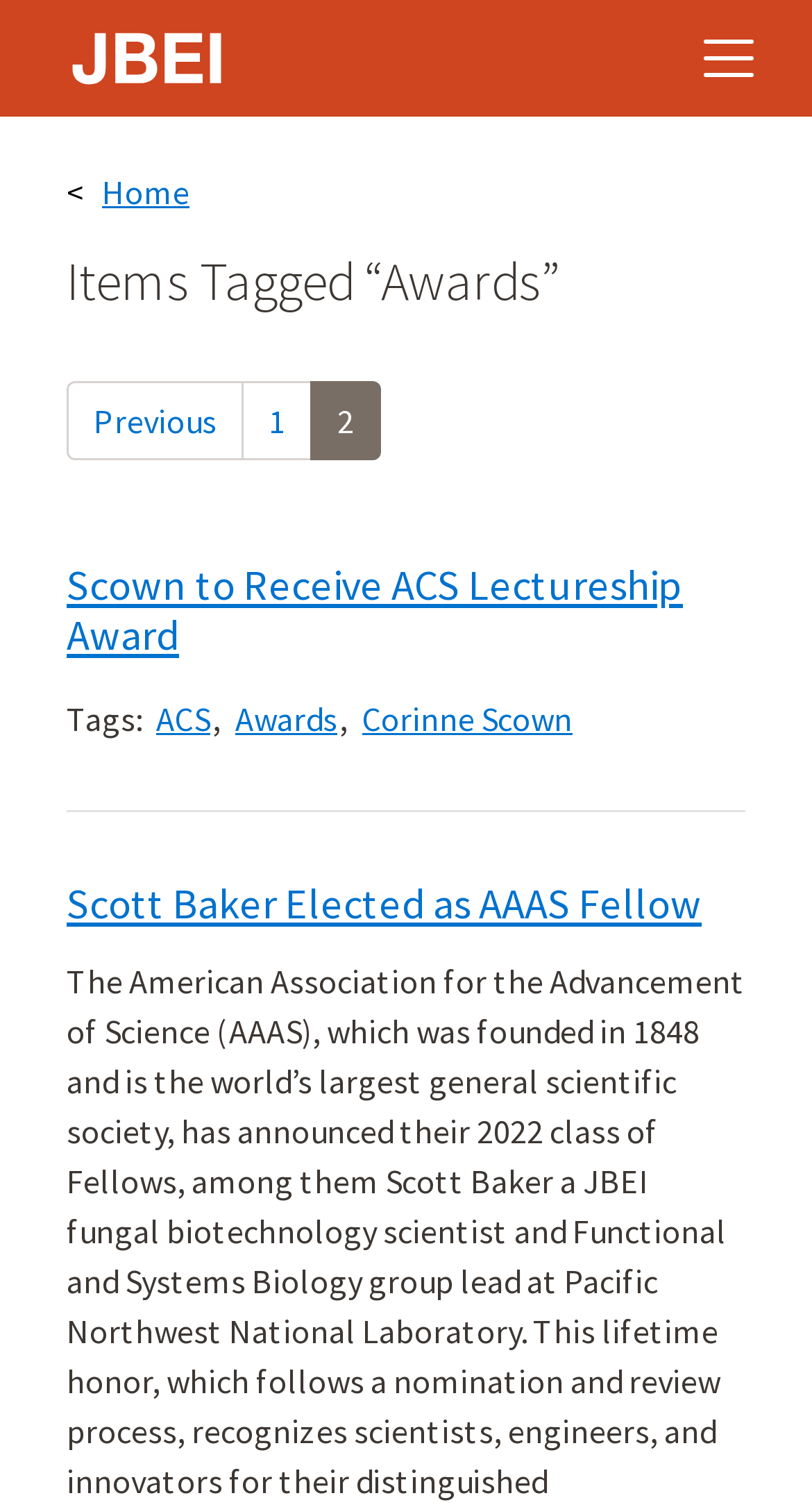Give a concise answer using only one word or phrase for this question:
What is the purpose of the 'Toggle navigation' button?

To expand or collapse navigation